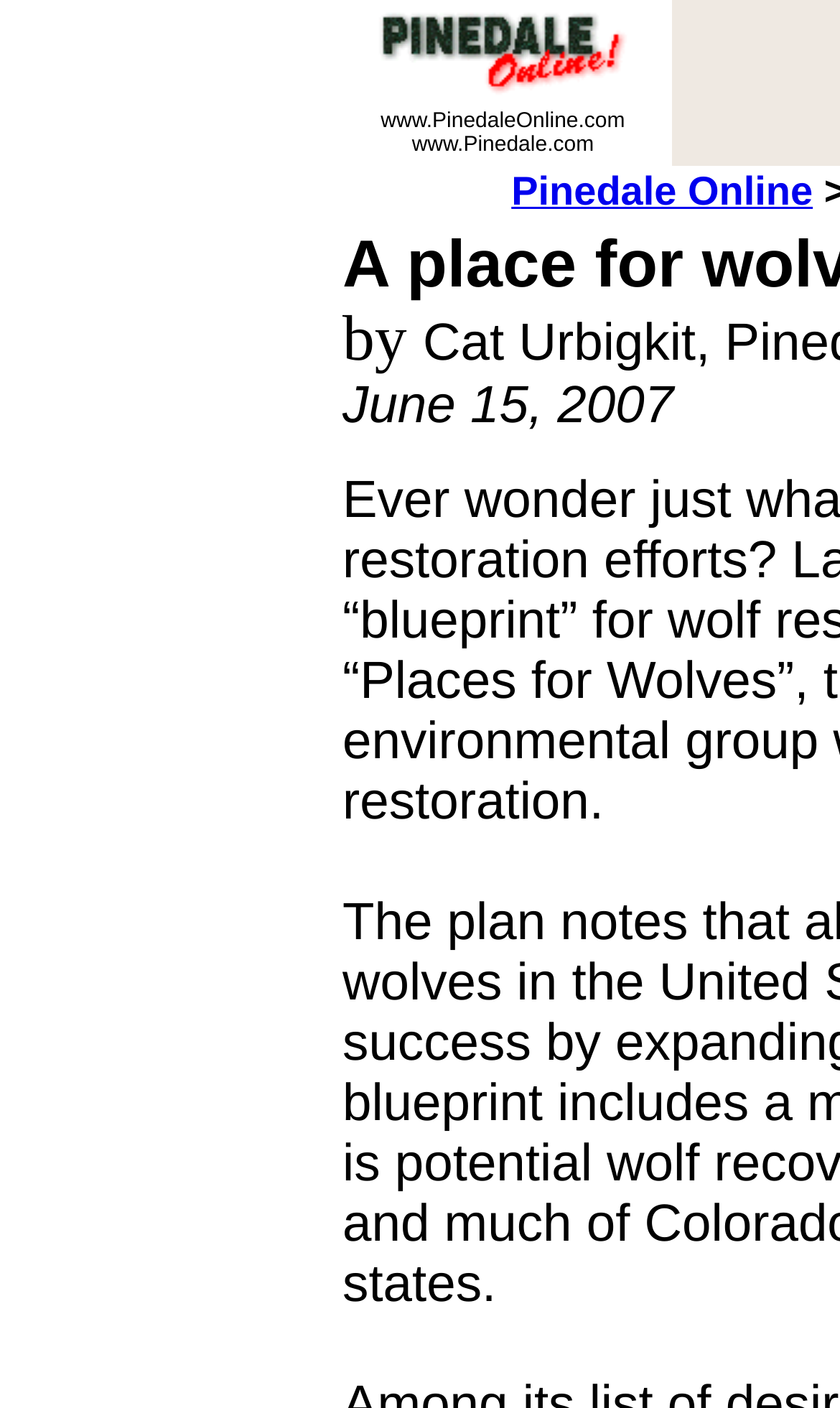Reply to the question with a brief word or phrase: What is the alternative domain name?

Pinedale.com